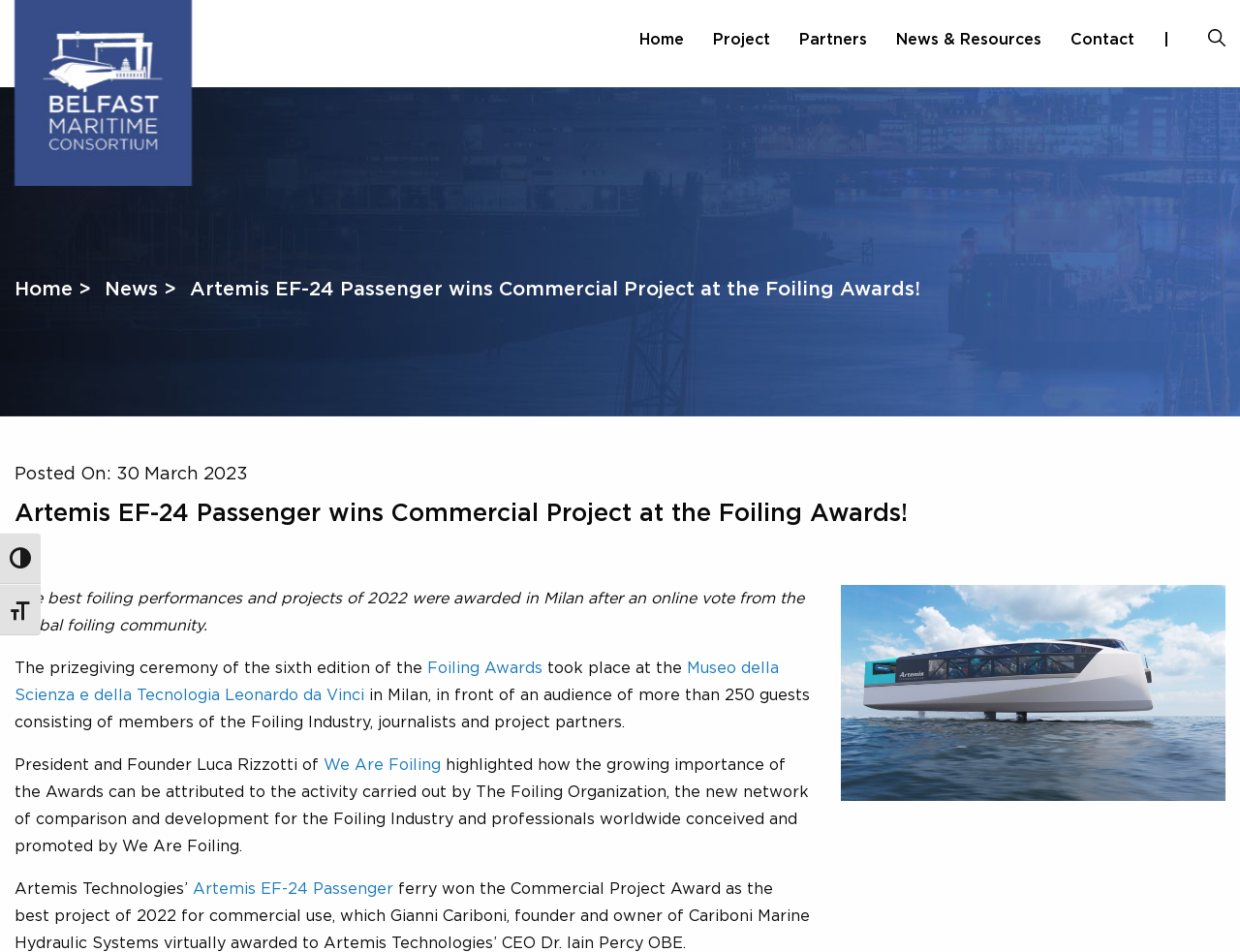Kindly determine the bounding box coordinates for the clickable area to achieve the given instruction: "Contact us".

[0.863, 0.01, 0.915, 0.065]